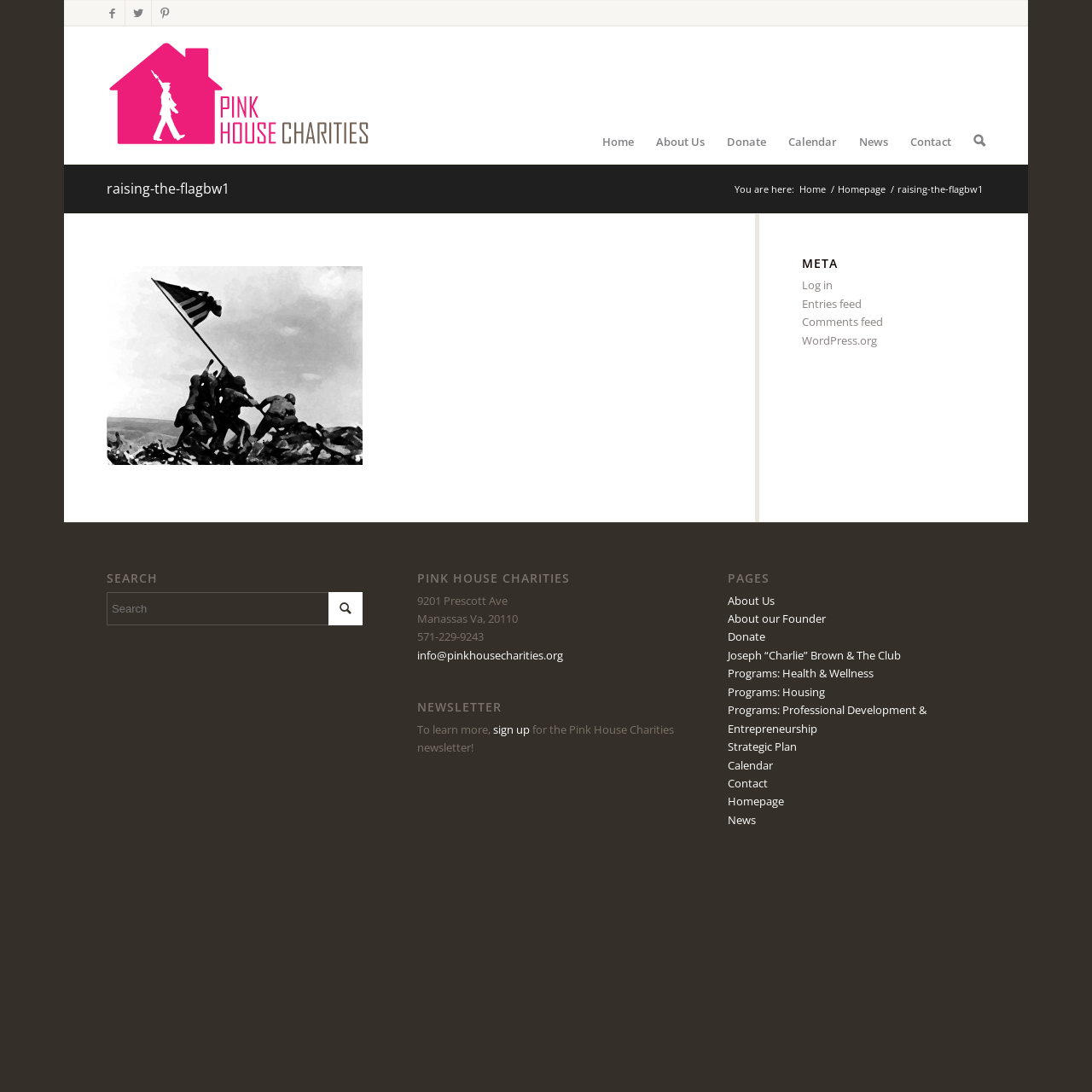Please answer the following query using a single word or phrase: 
What is the purpose of the textbox?

Search